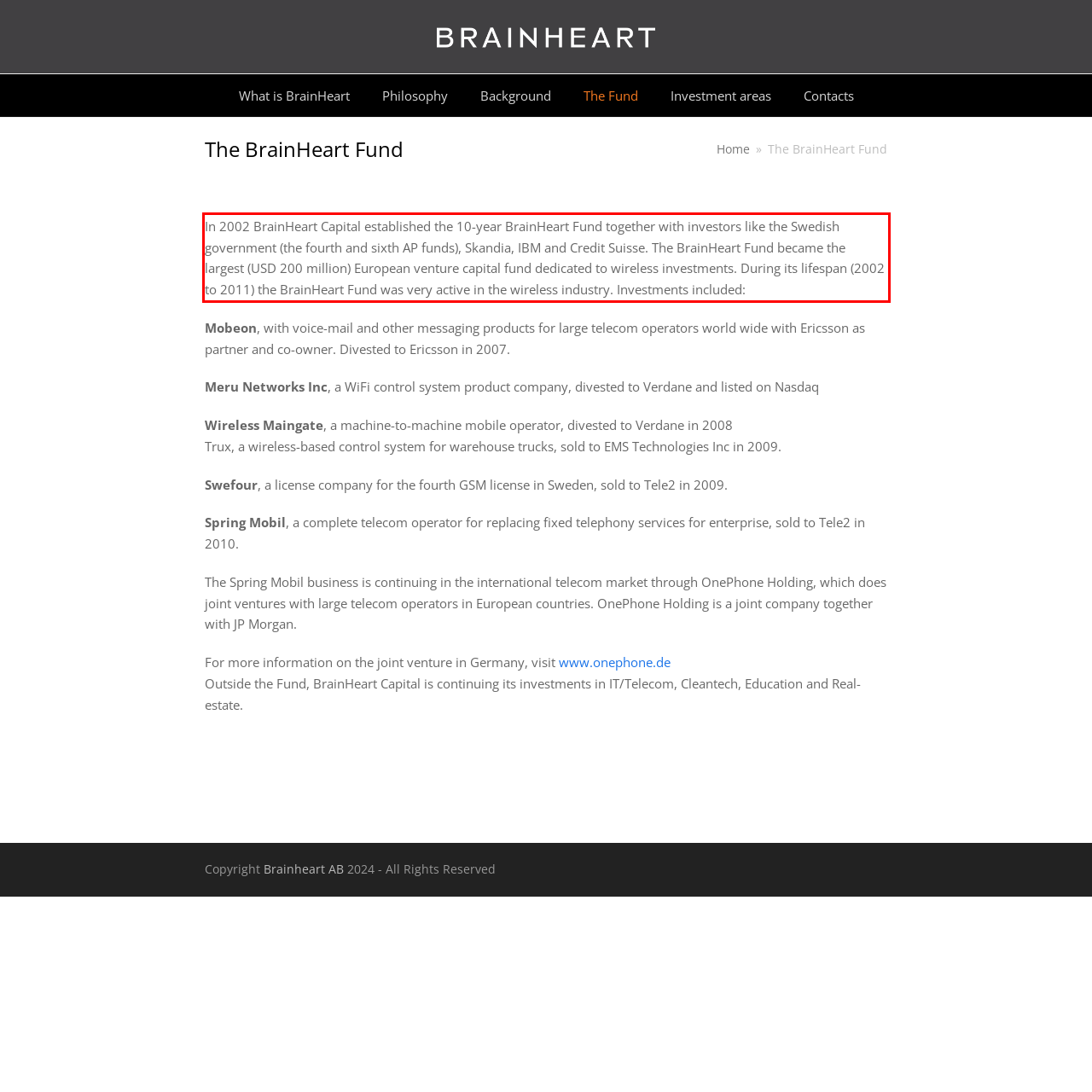Given a screenshot of a webpage, locate the red bounding box and extract the text it encloses.

In 2002 BrainHeart Capital established the 10-year BrainHeart Fund together with investors like the Swedish government (the fourth and sixth AP funds), Skandia, IBM and Credit Suisse. The BrainHeart Fund became the largest (USD 200 million) European venture capital fund dedicated to wireless investments. During its lifespan (2002 to 2011) the BrainHeart Fund was very active in the wireless industry. Investments included: